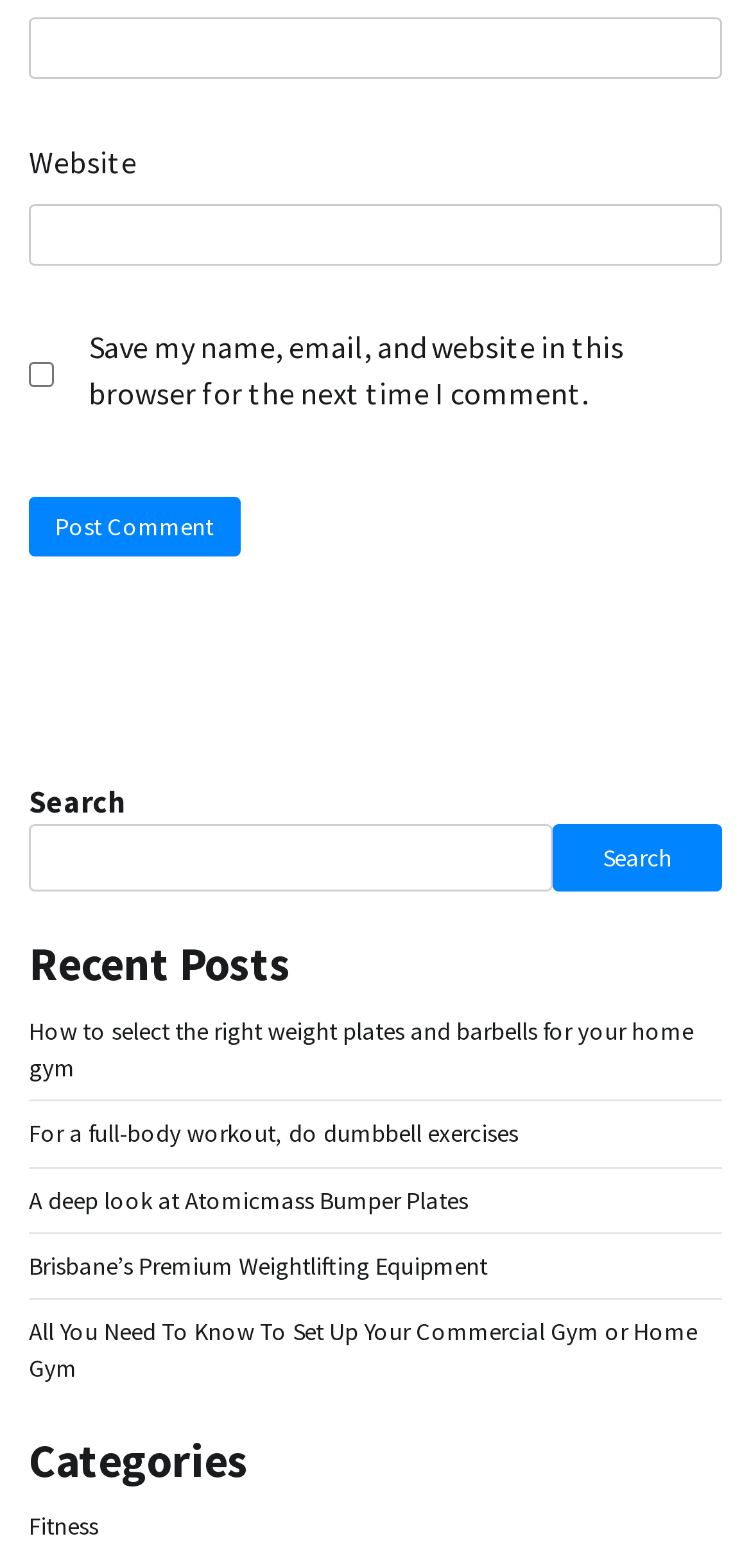What is the purpose of the search box?
Provide a concise answer using a single word or phrase based on the image.

Search website